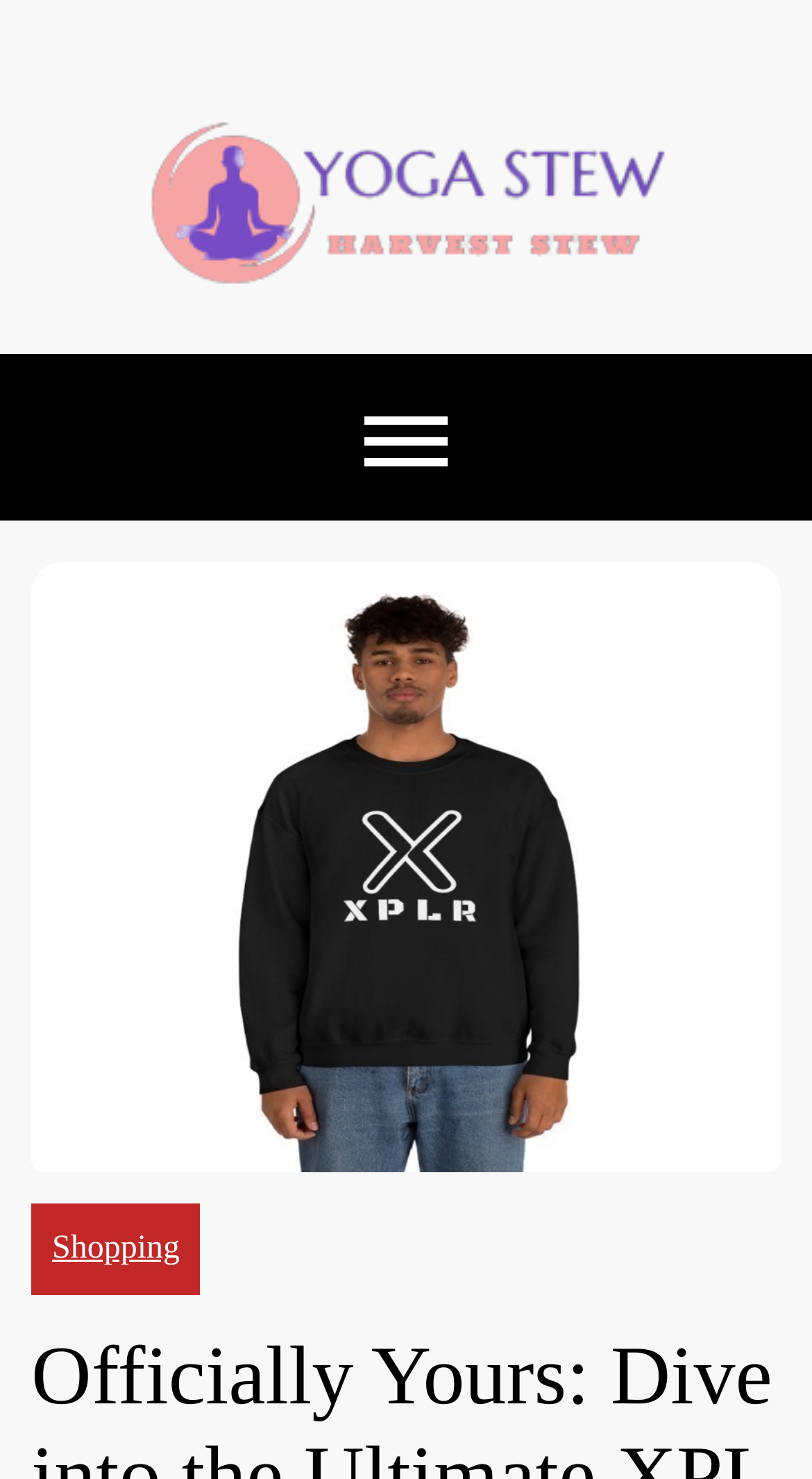Extract the bounding box coordinates for the described element: "parent_node: Harvest Stew". The coordinates should be represented as four float numbers between 0 and 1: [left, top, right, bottom].

[0.173, 0.103, 0.827, 0.162]